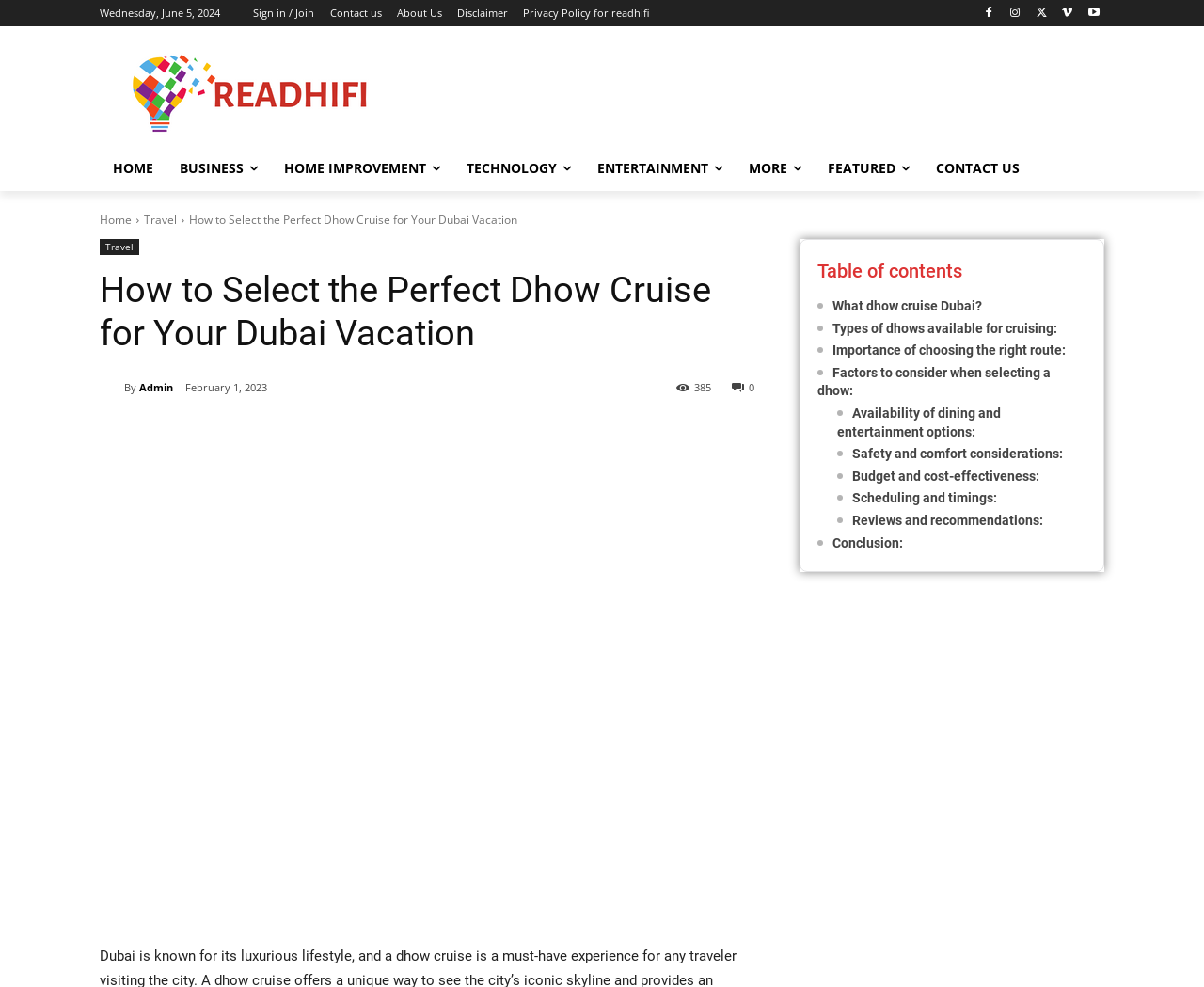Find the bounding box coordinates for the area that should be clicked to accomplish the instruction: "Click on the 'Reviews and recommendations:' link".

[0.695, 0.519, 0.902, 0.537]